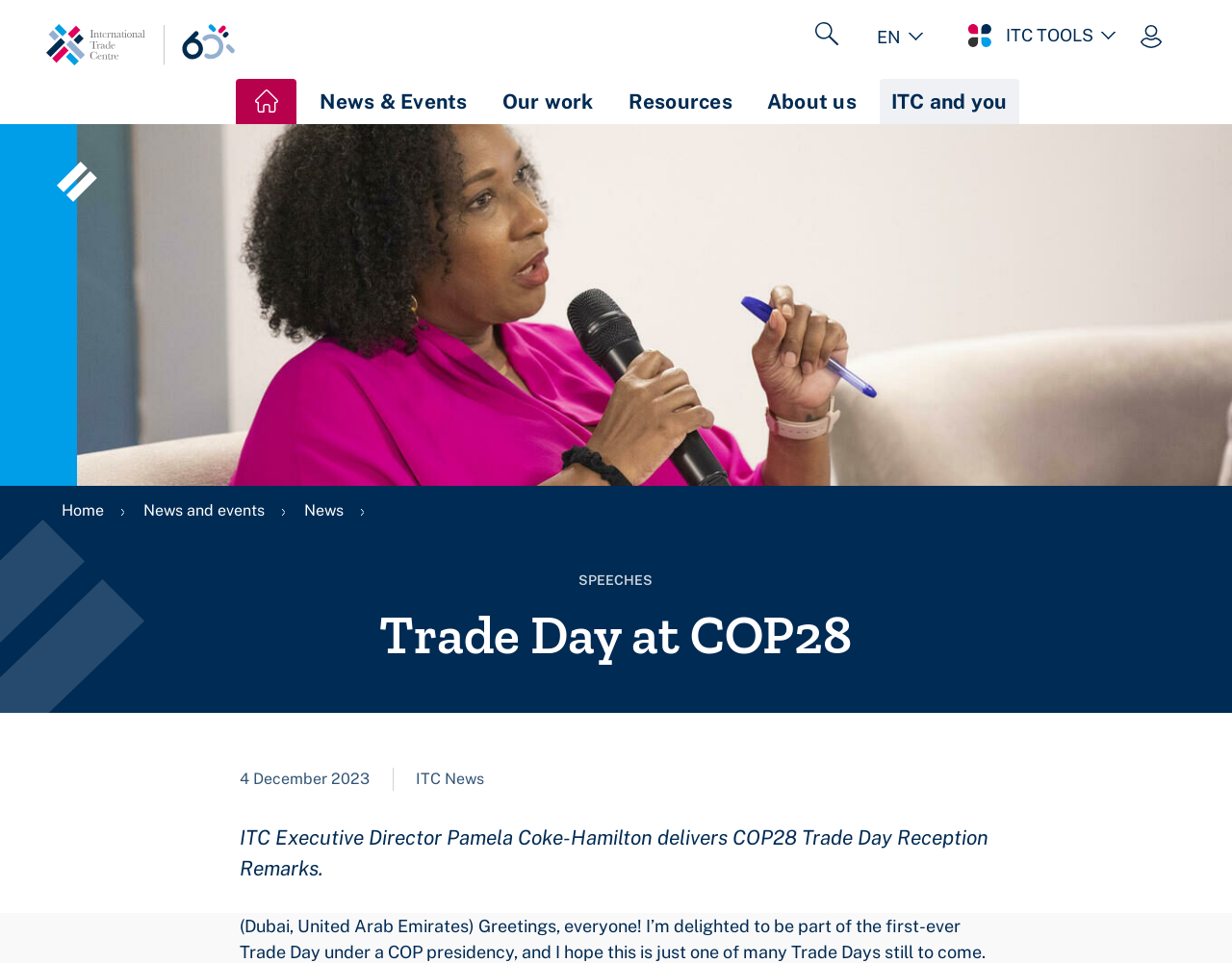Analyze the image and provide a detailed answer to the question: What is the location of the event?

The webpage mentions '(Dubai, United Arab Emirates)' in the speech remarks, which indicates that the event is taking place in Dubai, United Arab Emirates.